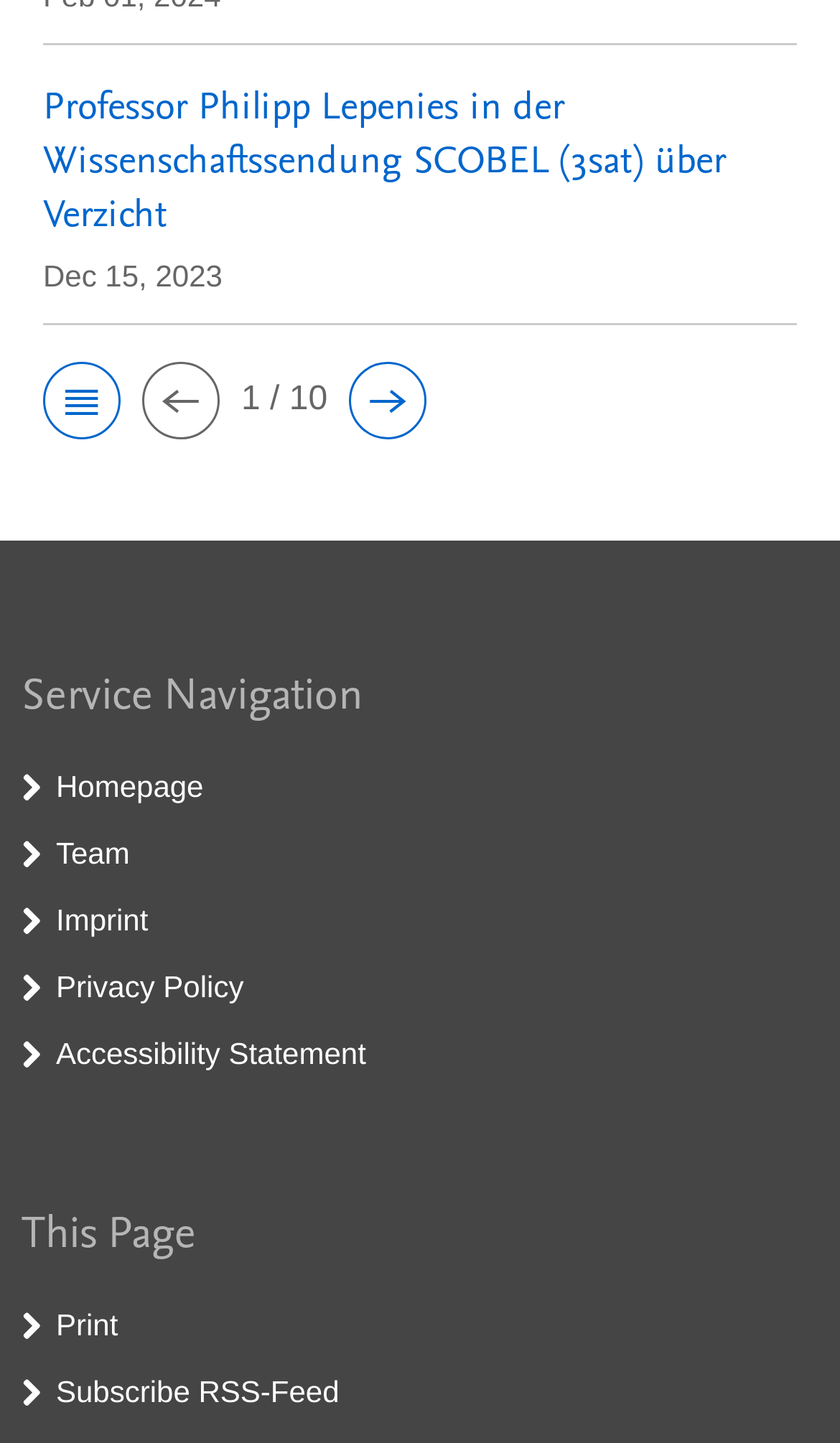Please identify the bounding box coordinates of the clickable area that will fulfill the following instruction: "go to page 1". The coordinates should be in the format of four float numbers between 0 and 1, i.e., [left, top, right, bottom].

[0.287, 0.26, 0.39, 0.296]